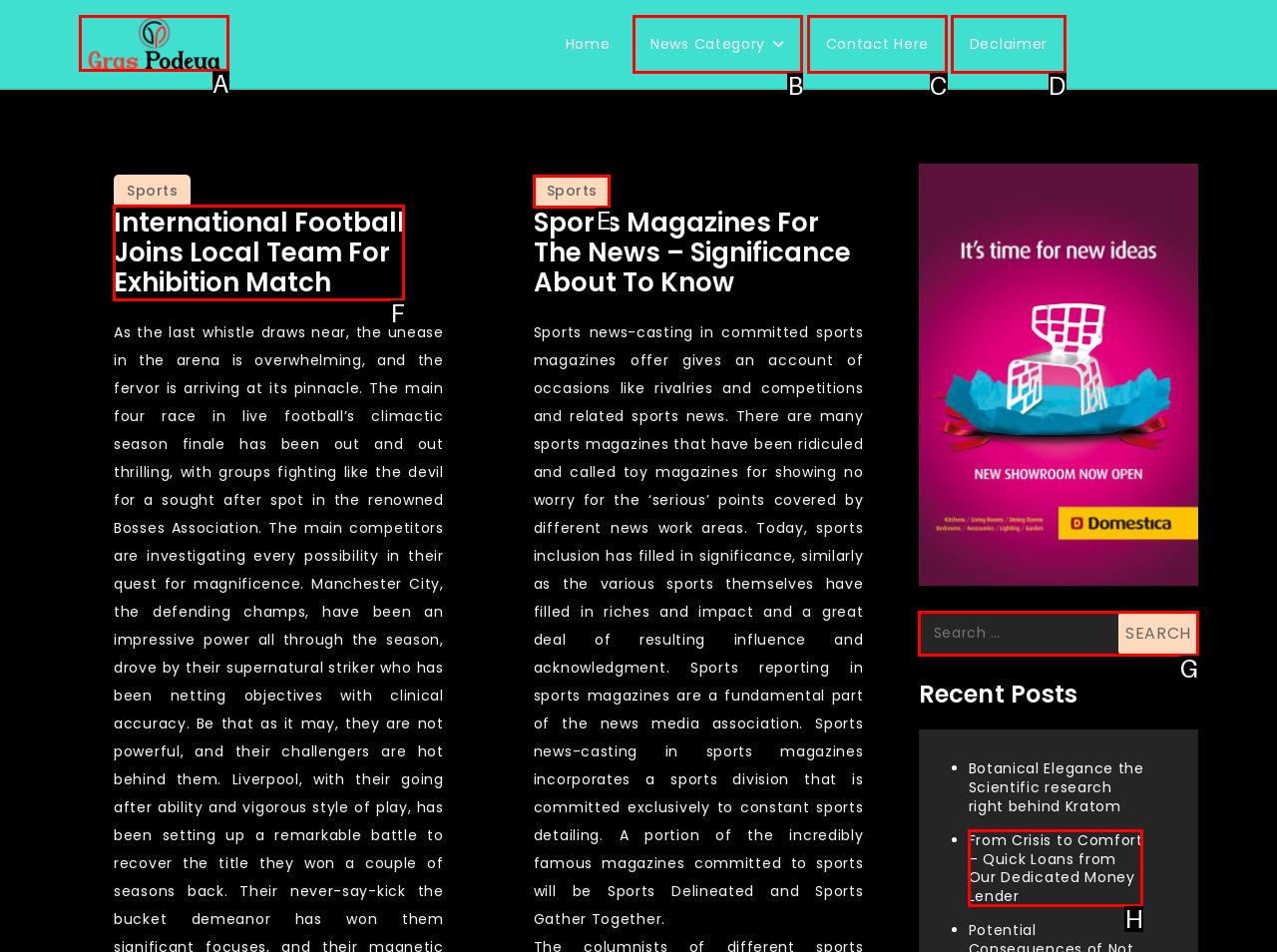Select the option I need to click to accomplish this task: Learn more about Pickleball
Provide the letter of the selected choice from the given options.

None